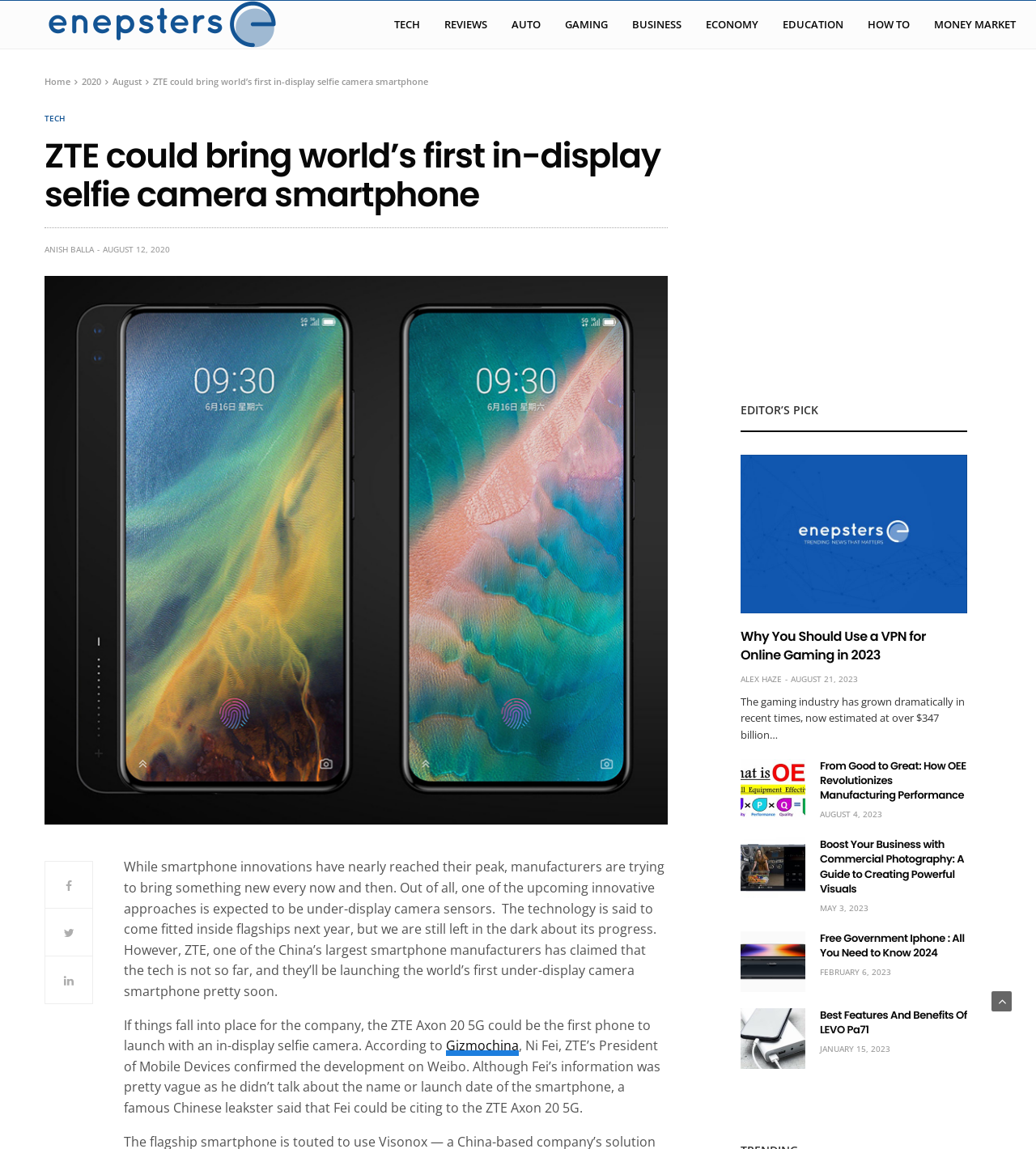Indicate the bounding box coordinates of the element that needs to be clicked to satisfy the following instruction: "log in". The coordinates should be four float numbers between 0 and 1, i.e., [left, top, right, bottom].

None